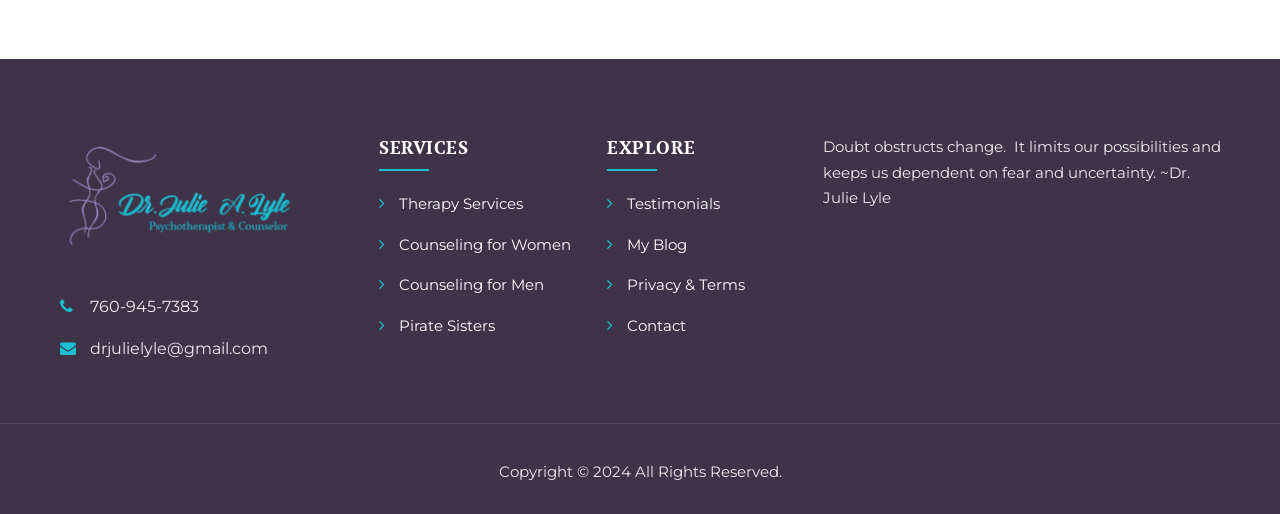Can you show the bounding box coordinates of the region to click on to complete the task described in the instruction: "click Therapy Services"?

[0.296, 0.378, 0.409, 0.415]